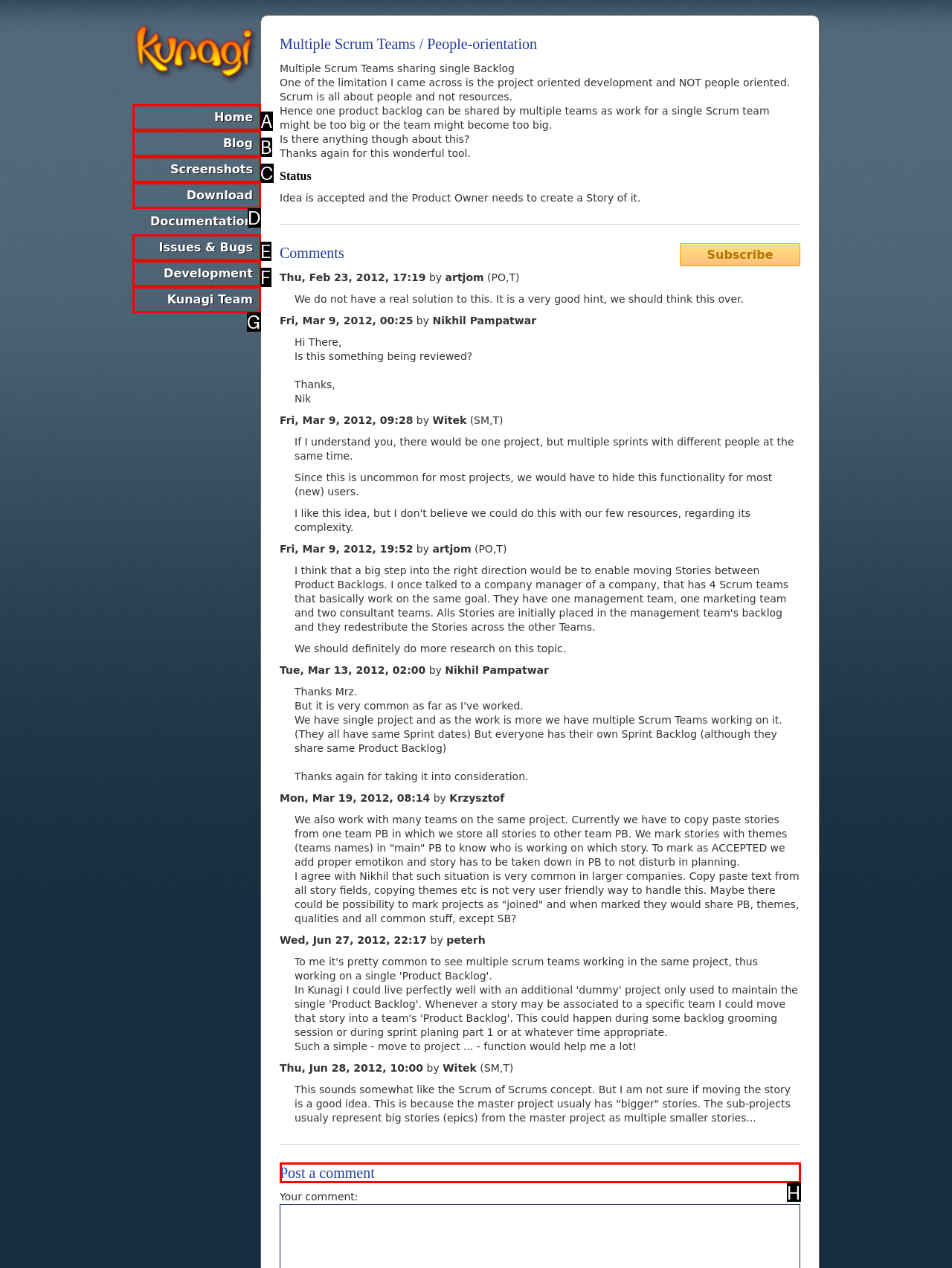Identify the letter of the UI element needed to carry out the task: Post a comment
Reply with the letter of the chosen option.

H